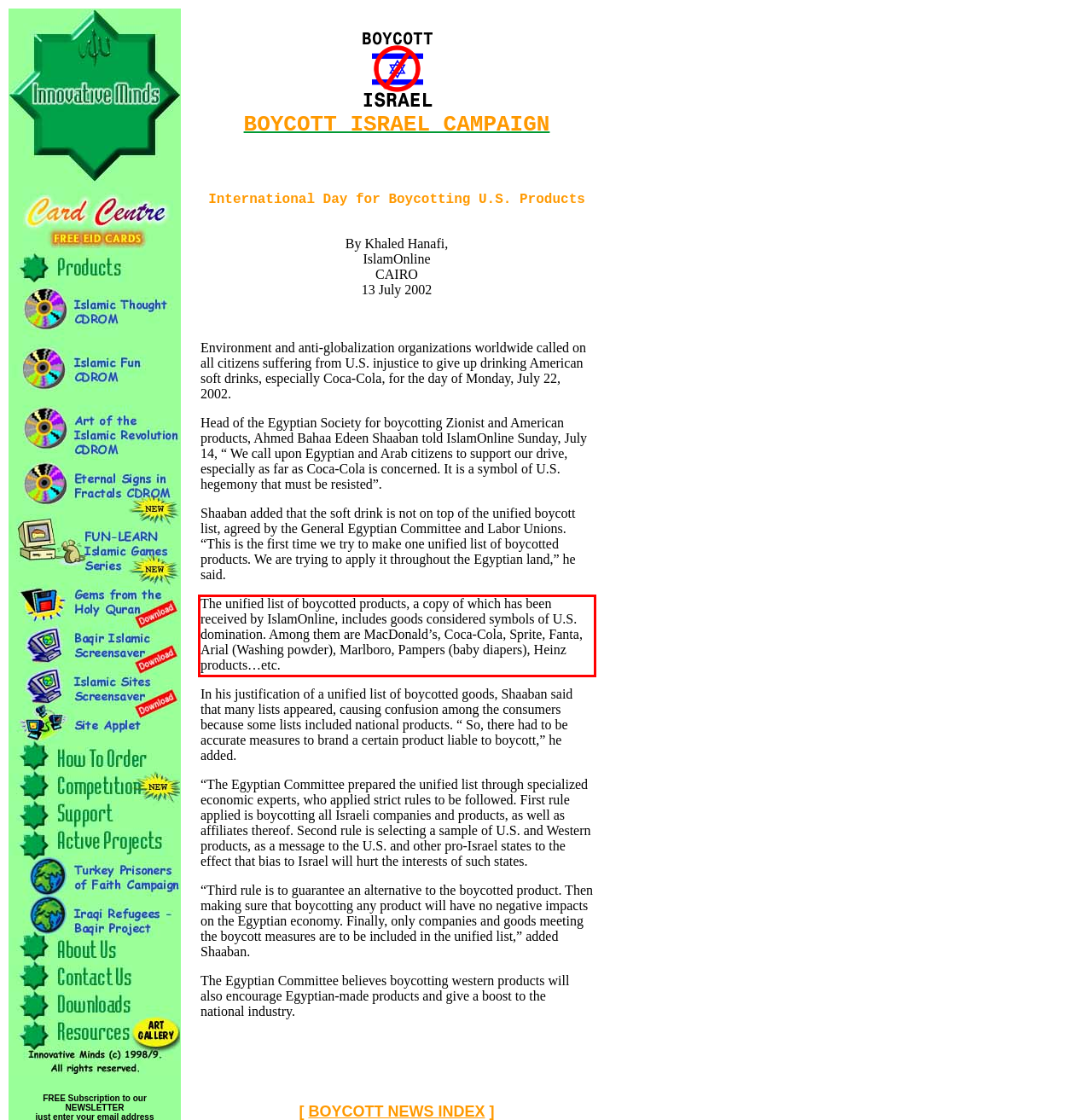You have a webpage screenshot with a red rectangle surrounding a UI element. Extract the text content from within this red bounding box.

The unified list of boycotted products, a copy of which has been received by IslamOnline, includes goods considered symbols of U.S. domination. Among them are MacDonald’s, Coca-Cola, Sprite, Fanta, Arial (Washing powder), Marlboro, Pampers (baby diapers), Heinz products…etc.